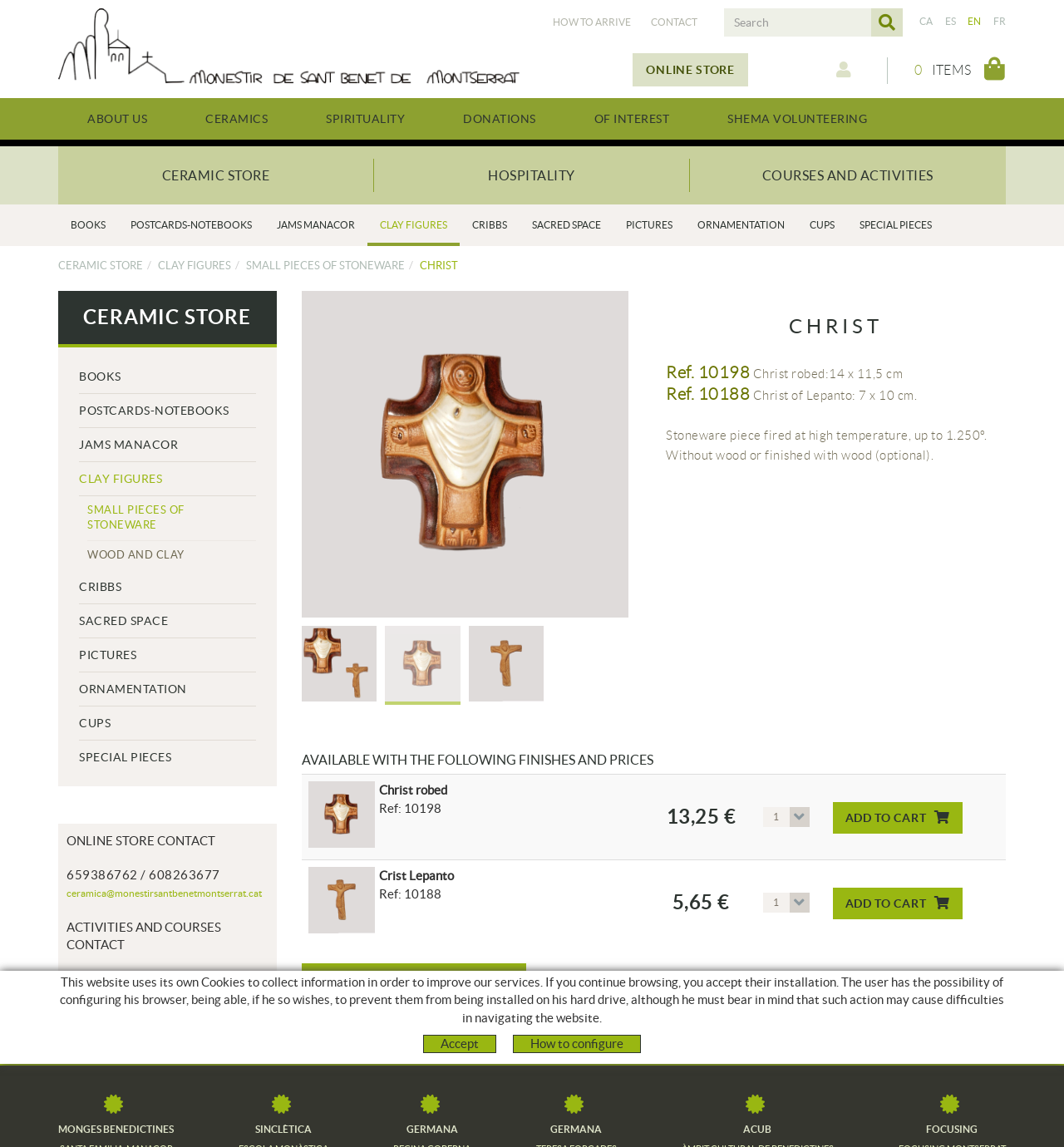Using the details from the image, please elaborate on the following question: How many languages can the website be translated to?

I counted the number of language options available on the top right corner of the webpage, which are CA, ES, EN, and FR, making a total of 5 languages.